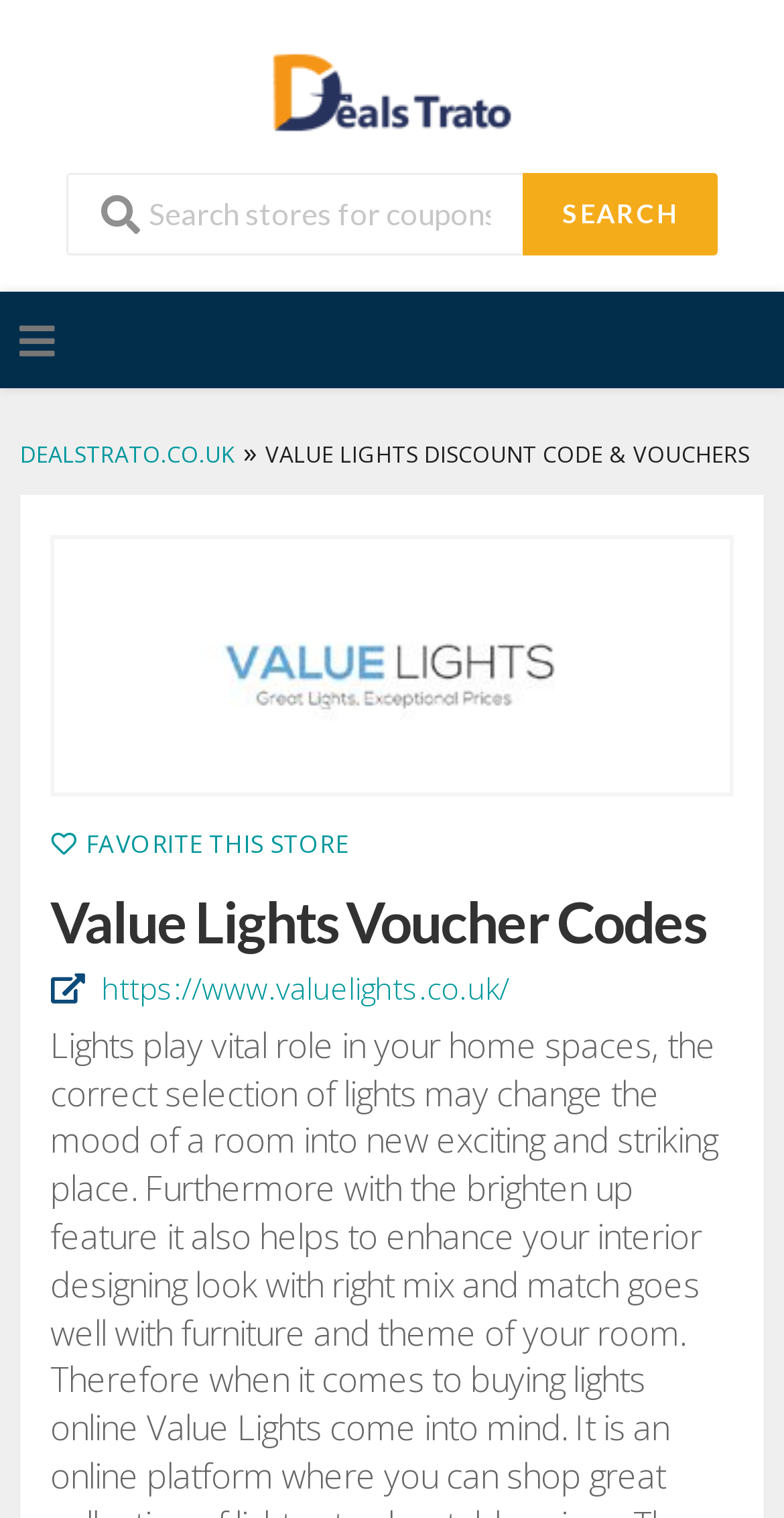Generate a comprehensive description of the webpage.

The webpage appears to be a discount code and voucher aggregator for Value Lights, a UK-based online retailer. At the top-left corner, there is a link to the DealsTrato.co.uk website, accompanied by a small image of the website's logo. 

Below the logo, there is a search bar where users can input store names to find coupons and deals. The search bar is accompanied by a "SEARCH" button to the right. 

On the top-right corner, there is a link to skip to the content, followed by a link to the DEALSTRATO.CO.UK website. 

The main content of the webpage is divided into sections. The first section is headed by a title "VALUE LIGHTS DISCOUNT CODE & VOUCHERS" and contains a link to "Value Lights Voucher Codes" with an associated image. 

Below this section, there is a link to favorite the Value Lights store, represented by a heart icon. The main heading "Value Lights Voucher Codes" is followed by a link to the Value Lights website. 

Overall, the webpage is designed to provide users with discount codes and vouchers for Value Lights, along with a search functionality to explore other stores.